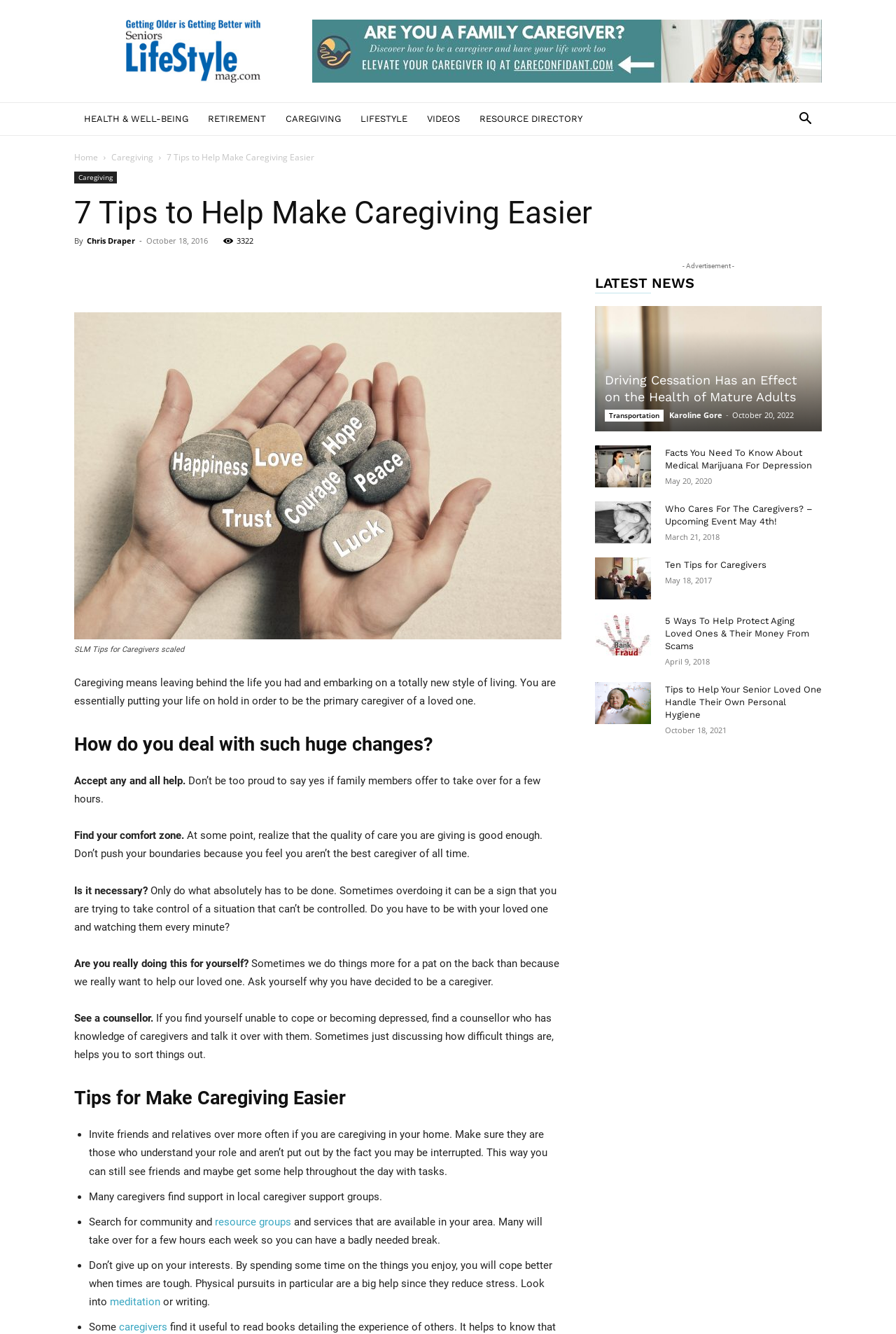Specify the bounding box coordinates of the element's area that should be clicked to execute the given instruction: "Learn more about 'Driving Cessation Has an Effect on the Health of Mature Adults'". The coordinates should be four float numbers between 0 and 1, i.e., [left, top, right, bottom].

[0.675, 0.279, 0.906, 0.304]